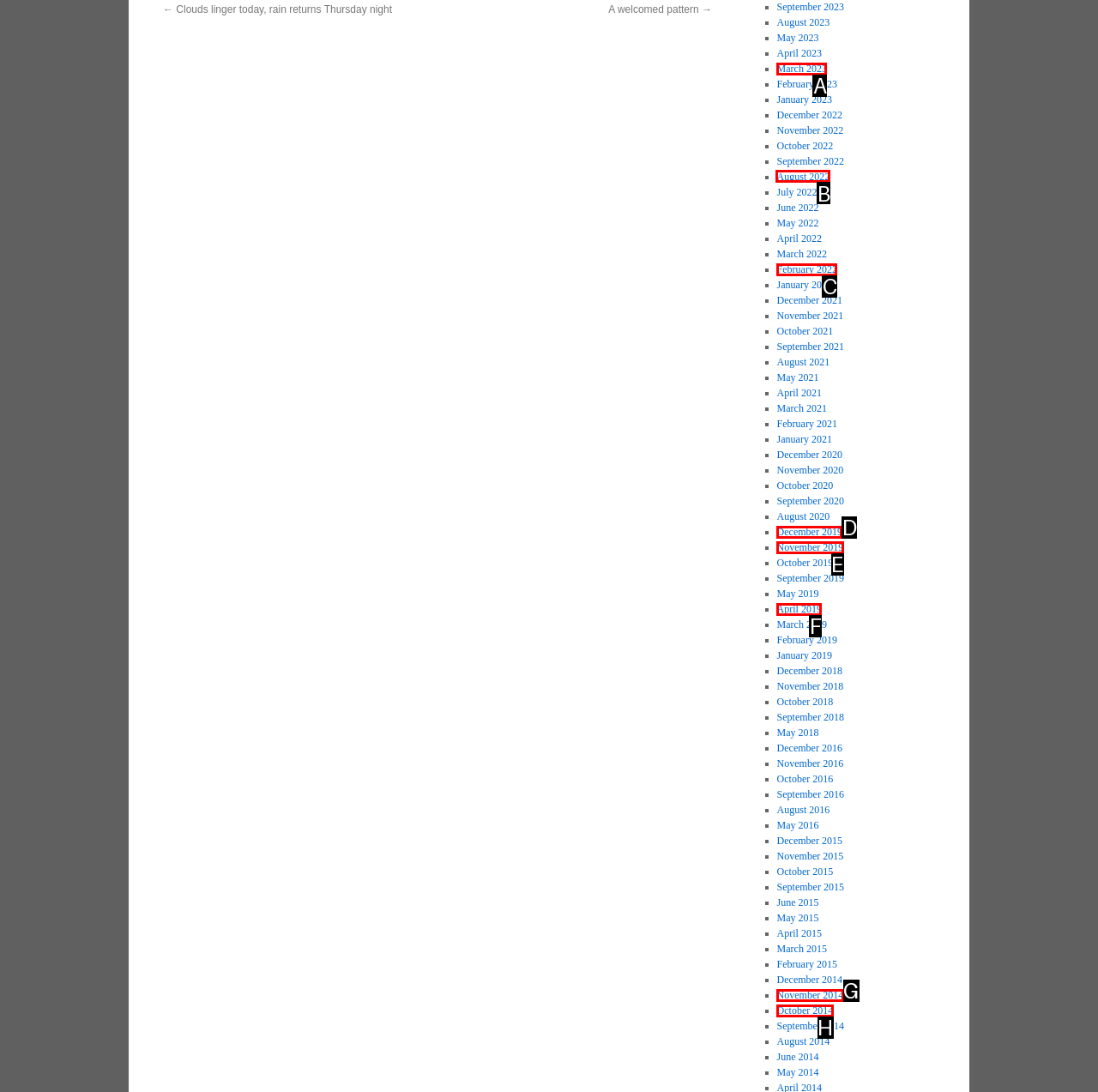From the given options, choose the one to complete the task: Go to August 2022
Indicate the letter of the correct option.

B